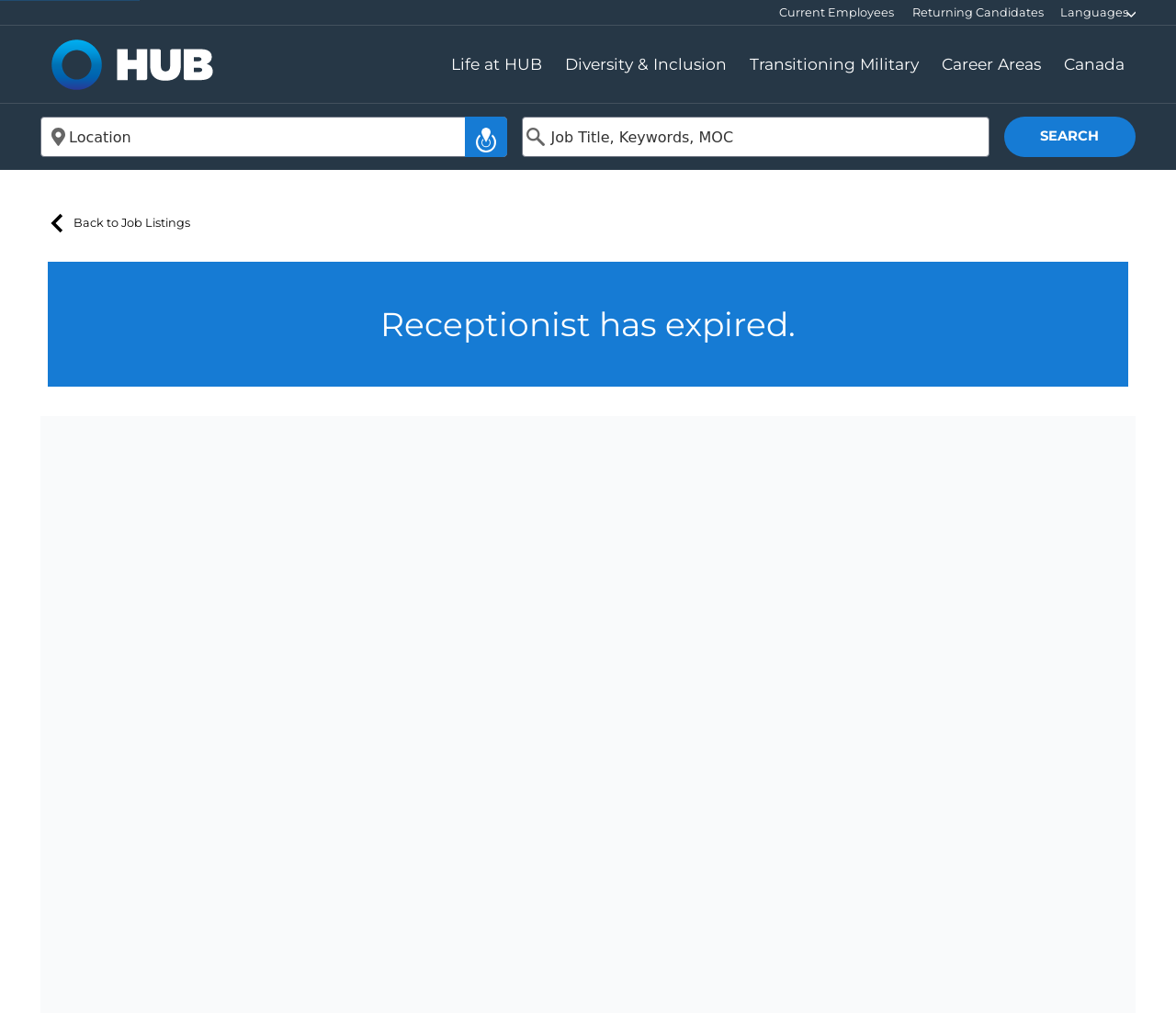Please identify the coordinates of the bounding box that should be clicked to fulfill this instruction: "Click on Career Areas".

[0.801, 0.026, 0.885, 0.102]